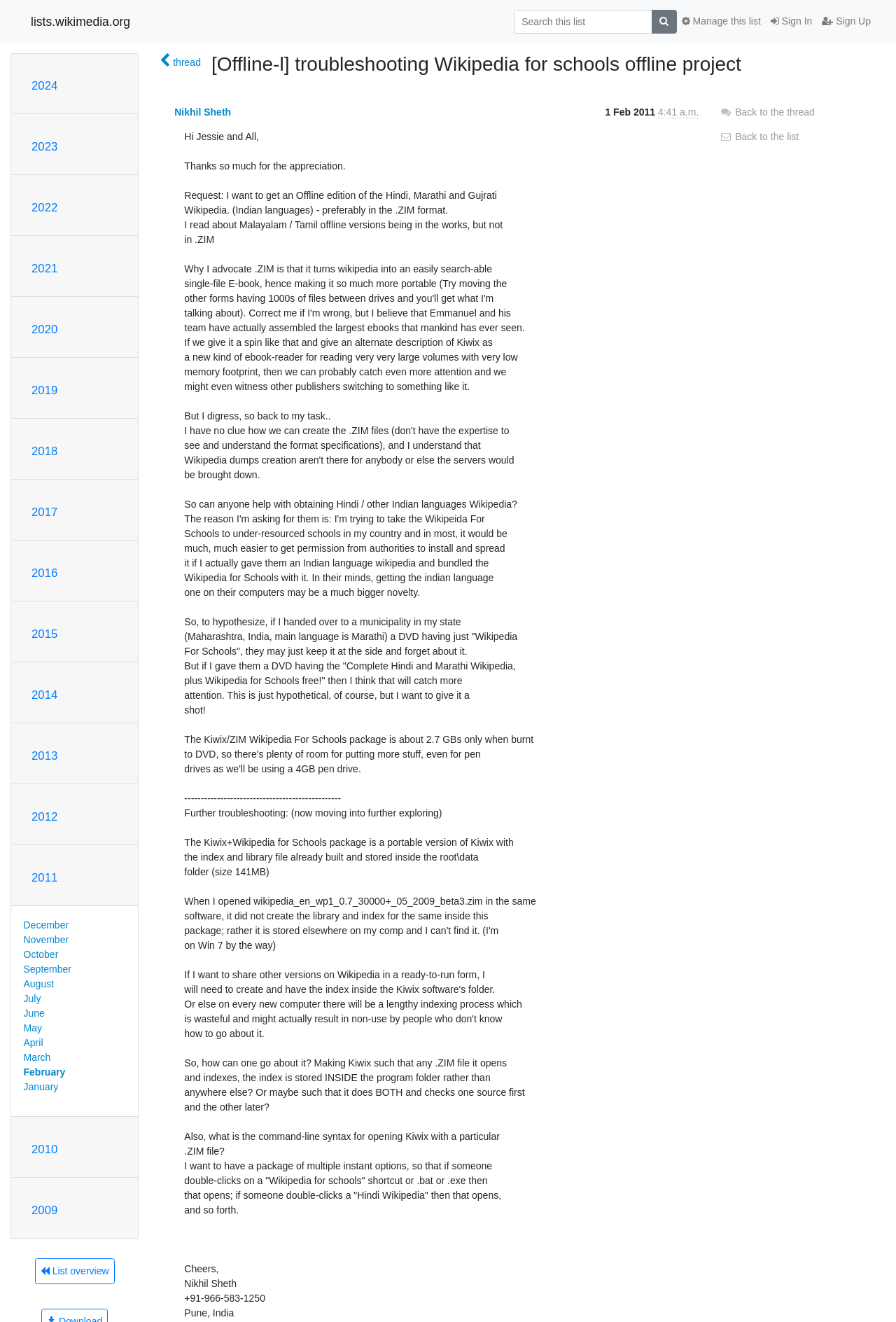Please predict the bounding box coordinates (top-left x, top-left y, bottom-right x, bottom-right y) for the UI element in the screenshot that fits the description: March

[0.026, 0.795, 0.057, 0.804]